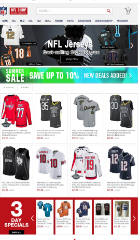Describe all the important aspects and details of the image.

The image showcases a vibrant and dynamic collection of NFL jerseys available for purchase, emphasizing a promotional summer sale with an enticing message to save up to 10%. Prominent jerseys featured include options in various colors and designs, catering to different teams and player preferences. Text overlays encourage shoppers to take advantage of new deals and highlight the affordability of the merchandise. The layout is visually appealing, designed to attract sports enthusiasts looking for quality jerseys at discounted prices, perfectly capturing the spirit of summer sales in the NFL memorabilia market.